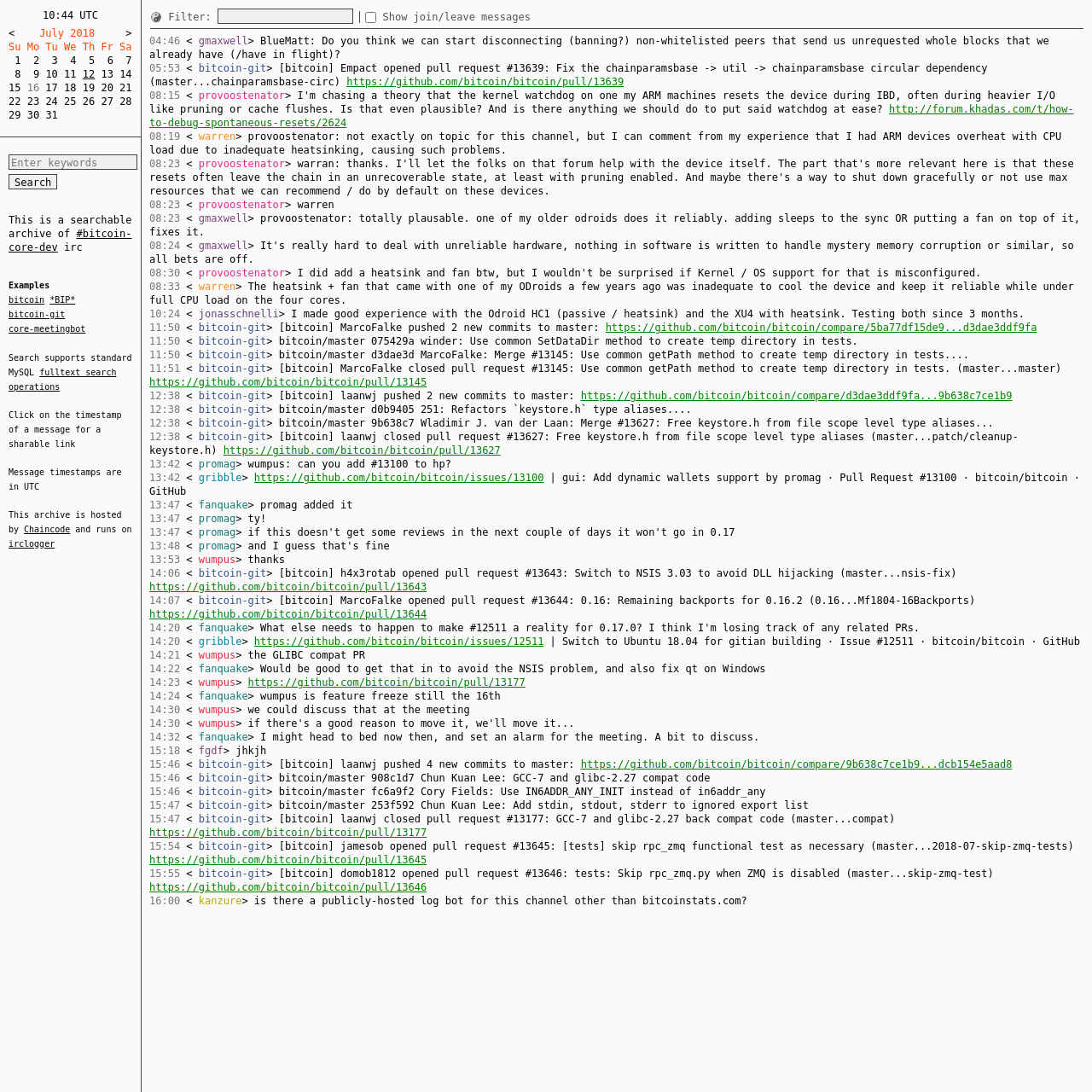Please identify the bounding box coordinates of the area that needs to be clicked to fulfill the following instruction: "Click on a specific irc chat log."

[0.137, 0.032, 0.165, 0.043]